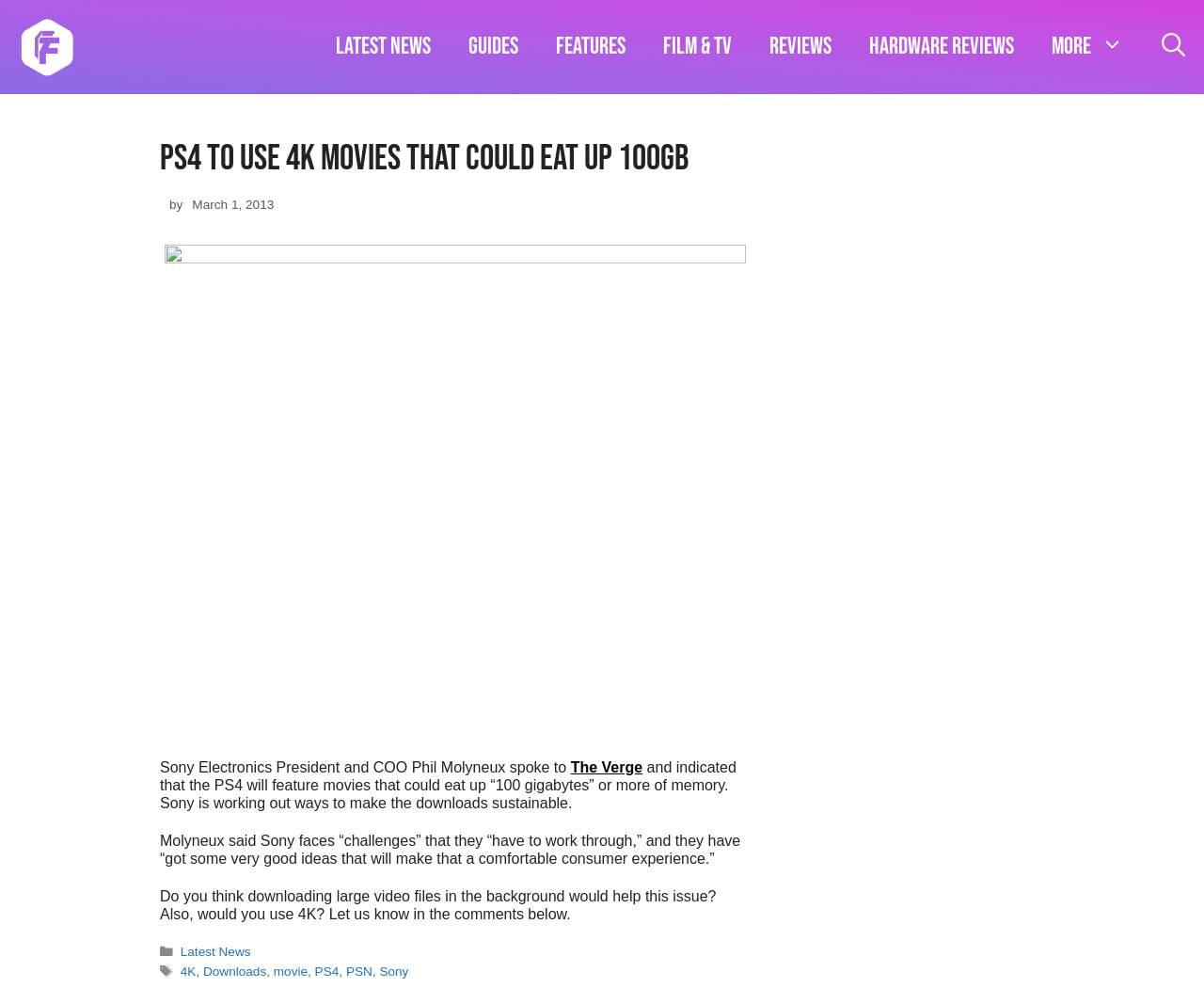Who spoke to The Verge?
Please provide a single word or phrase as your answer based on the screenshot.

Phil Molyneux